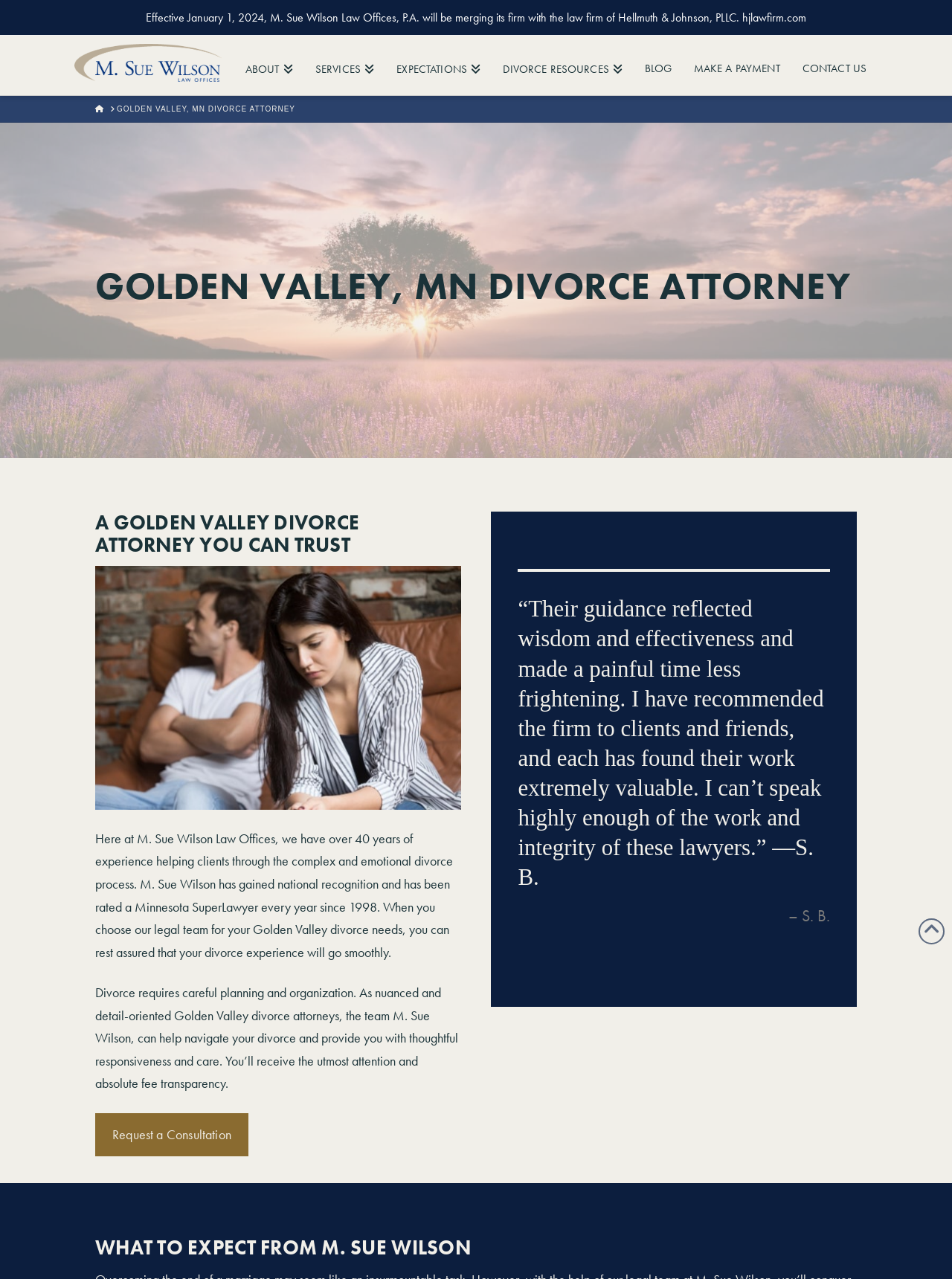Answer the following in one word or a short phrase: 
What is the topic of the webpage?

Golden Valley divorce attorney